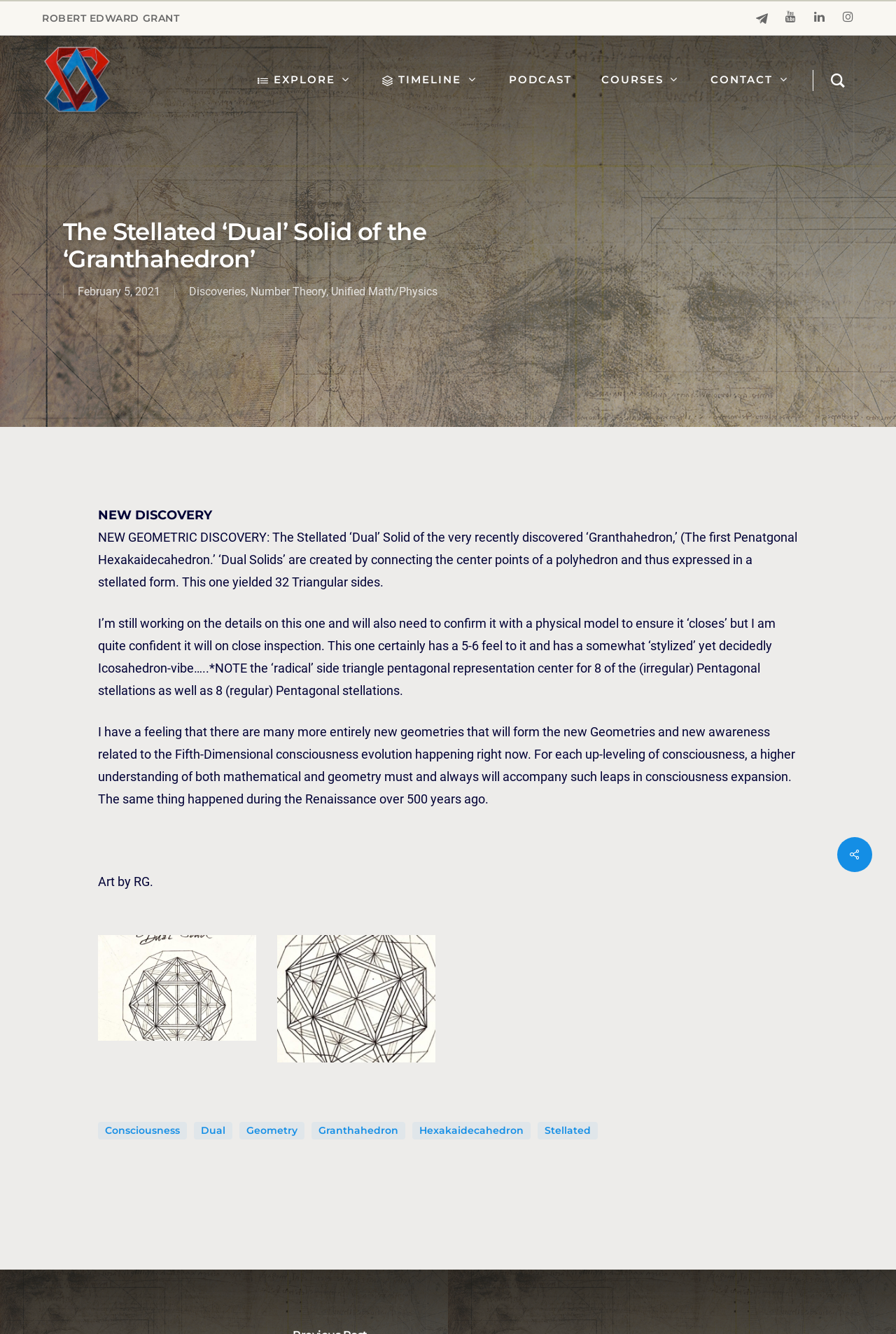Please specify the bounding box coordinates in the format (top-left x, top-left y, bottom-right x, bottom-right y), with all values as floating point numbers between 0 and 1. Identify the bounding box of the UI element described by: aria-label="linkedin"

[0.908, 0.004, 0.921, 0.024]